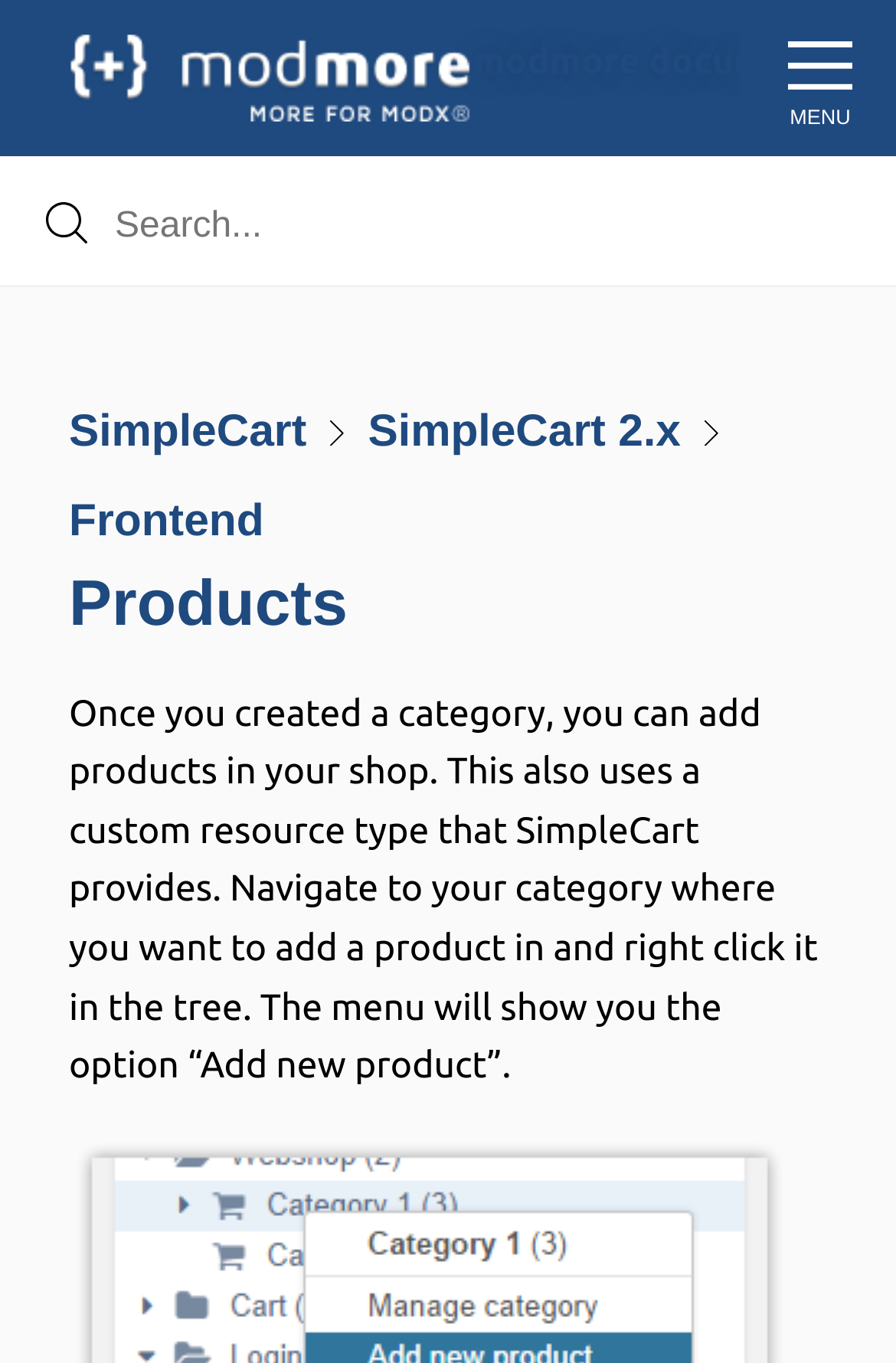Please specify the bounding box coordinates of the clickable section necessary to execute the following command: "Add a new product".

[0.077, 0.508, 0.913, 0.797]